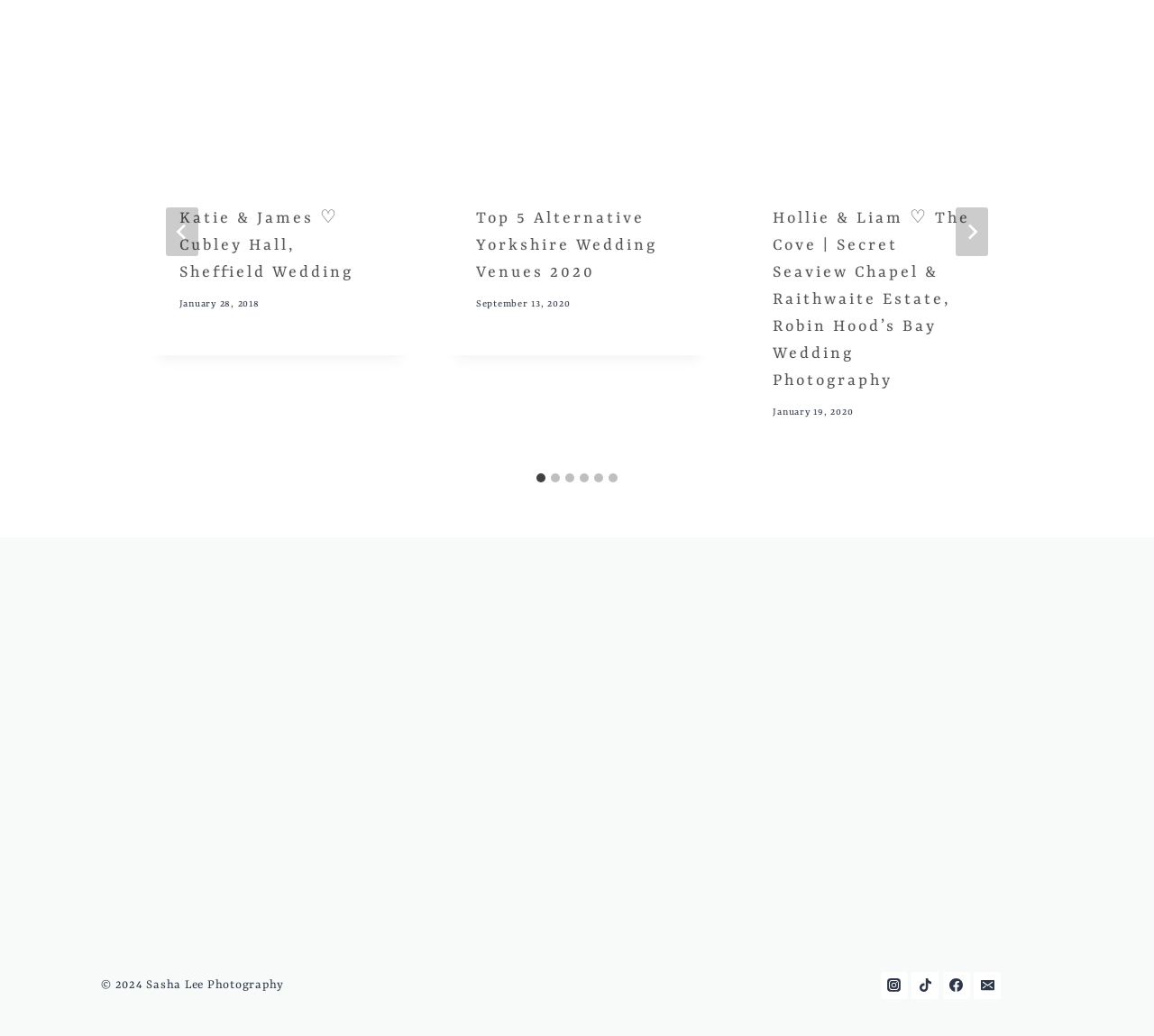How many slides are there in the slideshow?
Provide a thorough and detailed answer to the question.

I counted the number of tabs in the tablist, which are labeled 'Go to slide 1', 'Go to slide 2', ..., 'Go to slide 6', indicating that there are 6 slides in the slideshow.